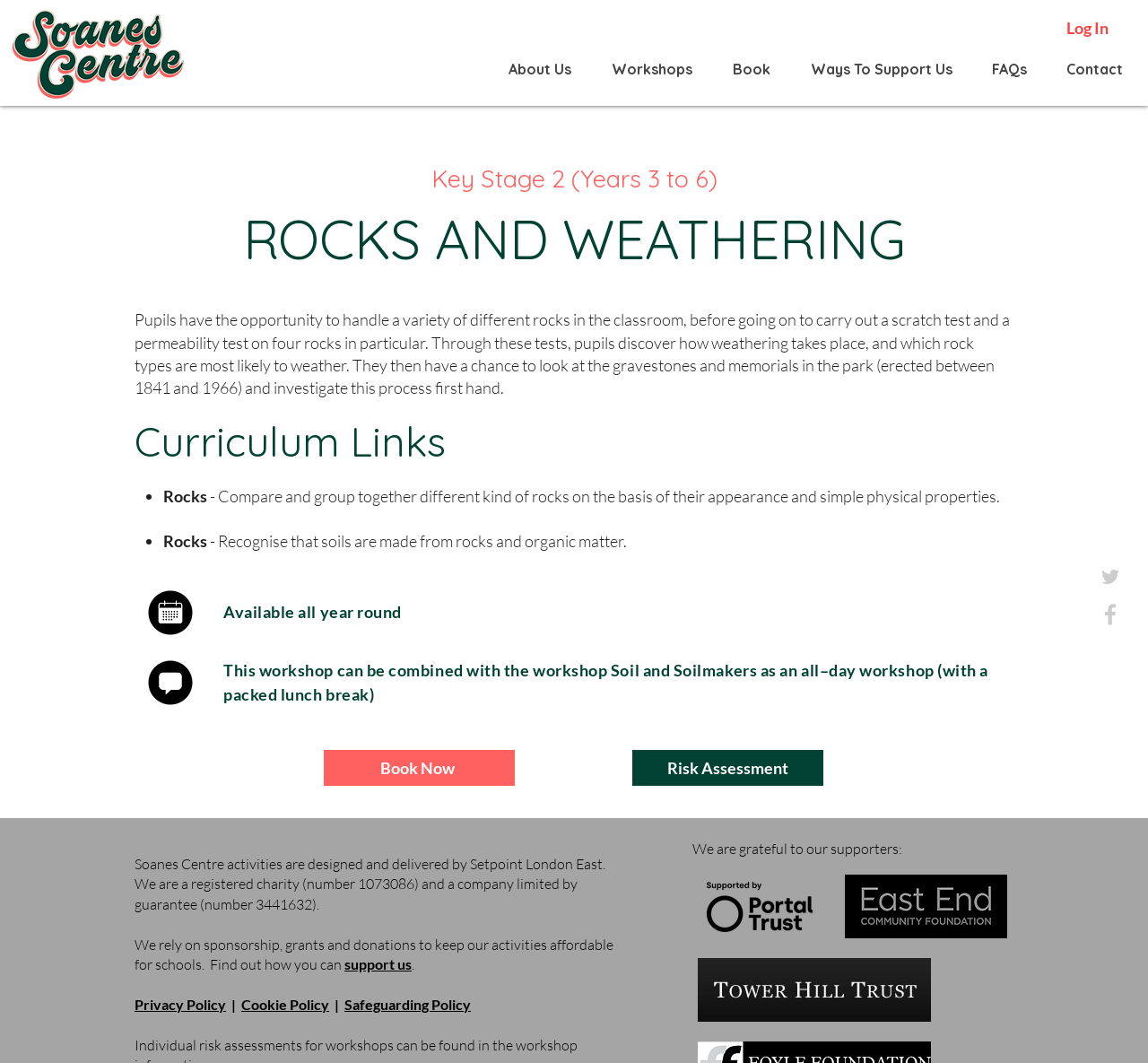Determine the bounding box coordinates of the UI element that matches the following description: "Book". The coordinates should be four float numbers between 0 and 1 in the format [left, top, right, bottom].

[0.62, 0.044, 0.688, 0.086]